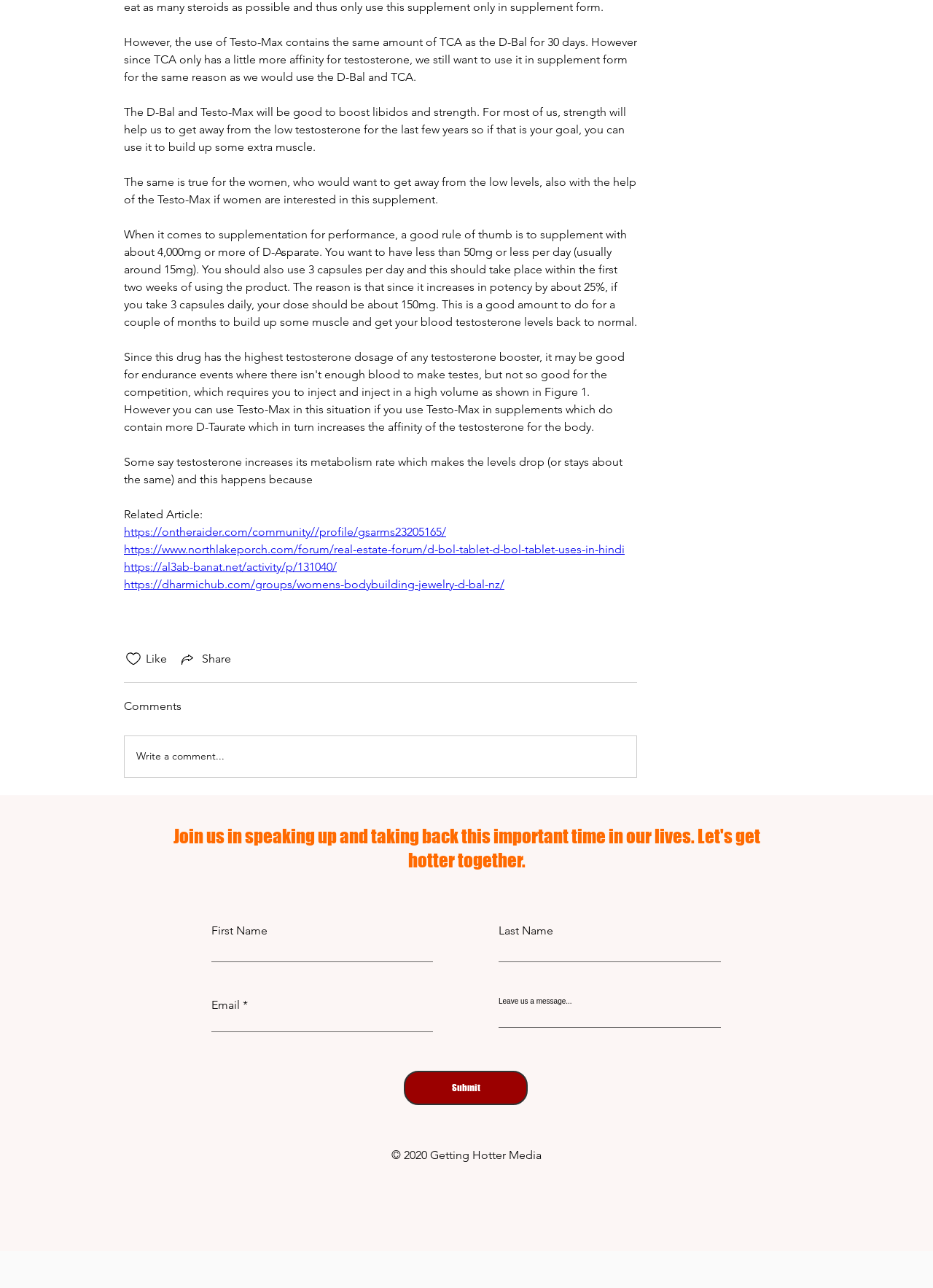How many textboxes are there in the form?
Look at the webpage screenshot and answer the question with a detailed explanation.

The webpage has a form that contains four textboxes, which are 'First Name', 'Email', 'Last Name', and 'Leave us a message...'. These textboxes allow users to input their information and send a message.